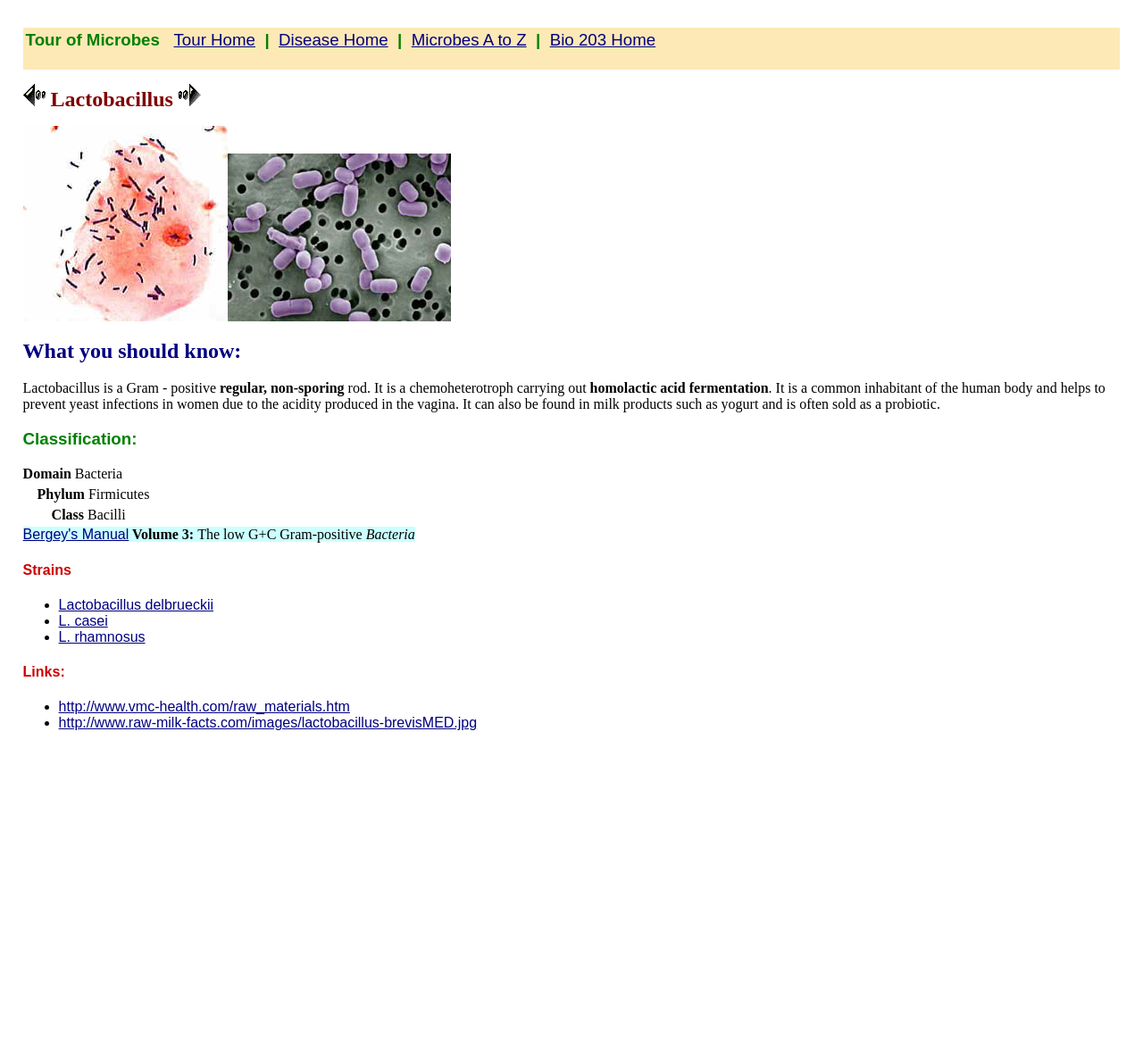What is the phylum of Lactobacillus?
Use the information from the screenshot to give a comprehensive response to the question.

The webpage provides classification information about Lactobacillus, including its phylum, which is Firmicutes, as stated in the section 'Classification'.